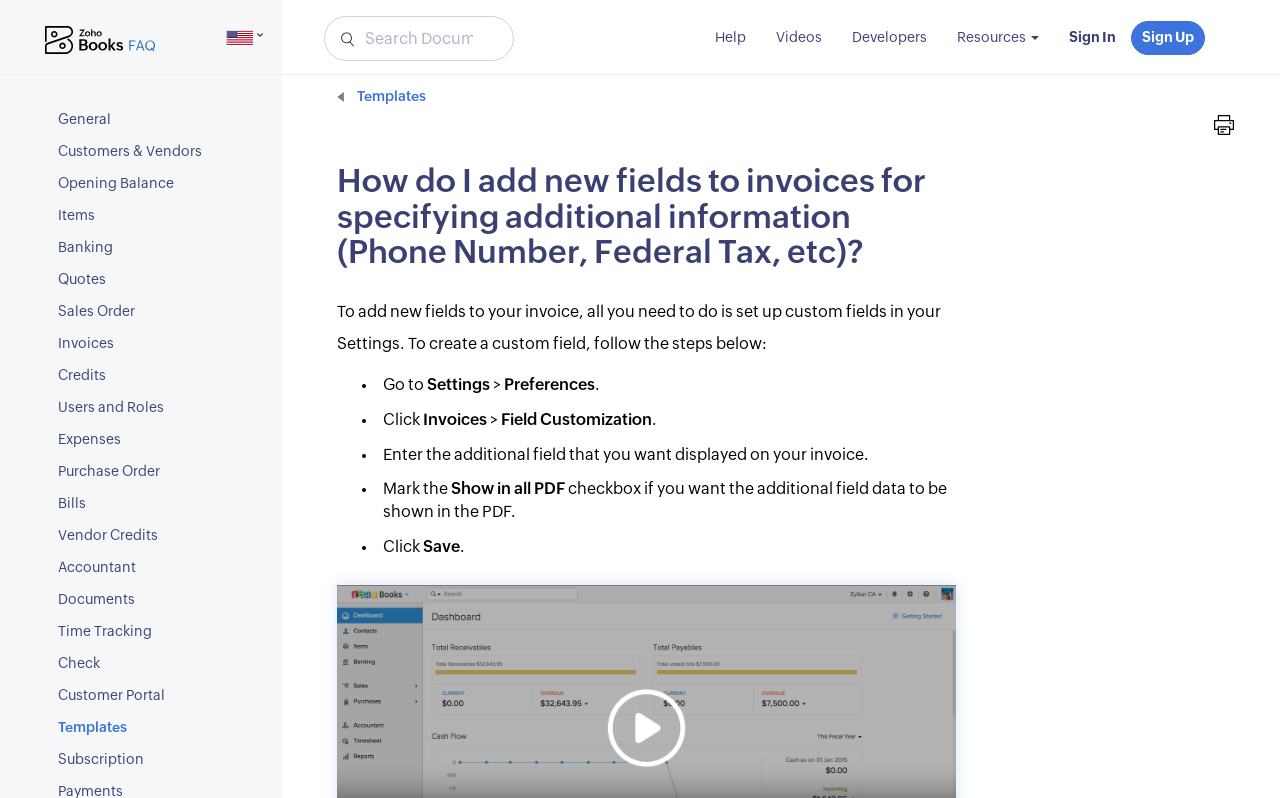Provide the bounding box coordinates for the area that should be clicked to complete the instruction: "Search for a document".

[0.253, 0.02, 0.401, 0.076]